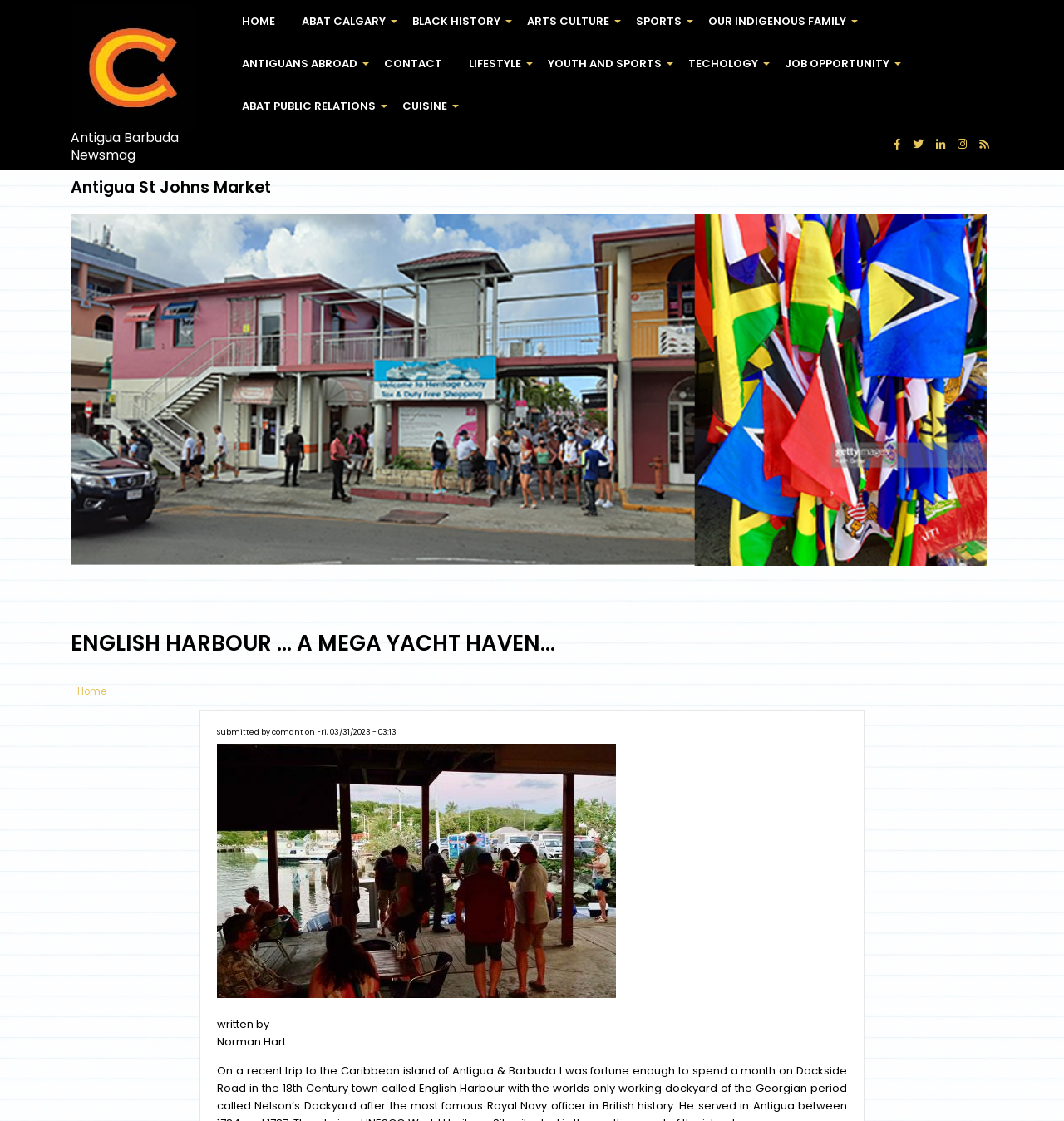Provide your answer in a single word or phrase: 
What is the name of the market mentioned on the webpage?

Antigua St Johns Market